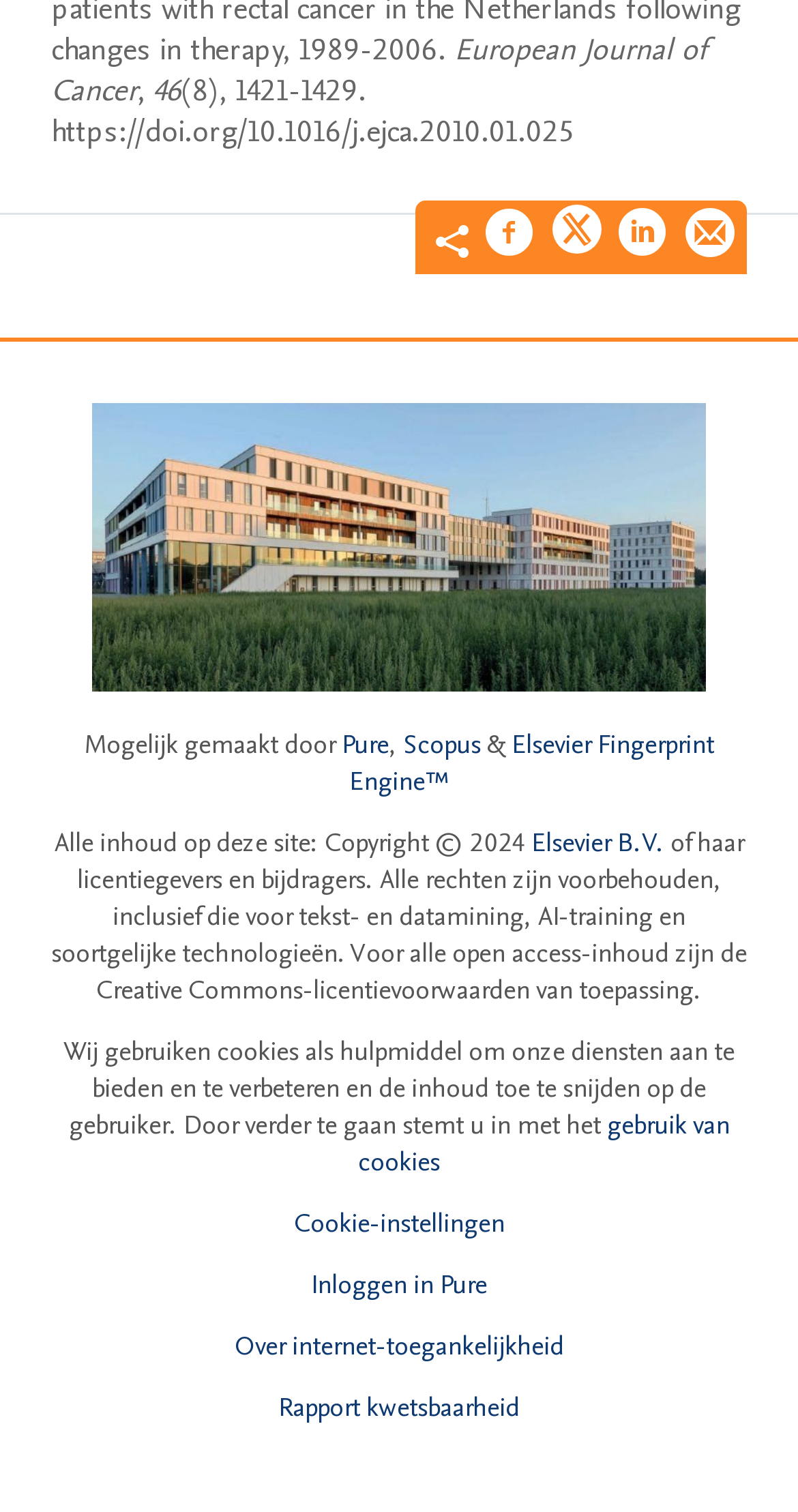What is the copyright year mentioned at the bottom of the webpage?
Respond with a short answer, either a single word or a phrase, based on the image.

2024